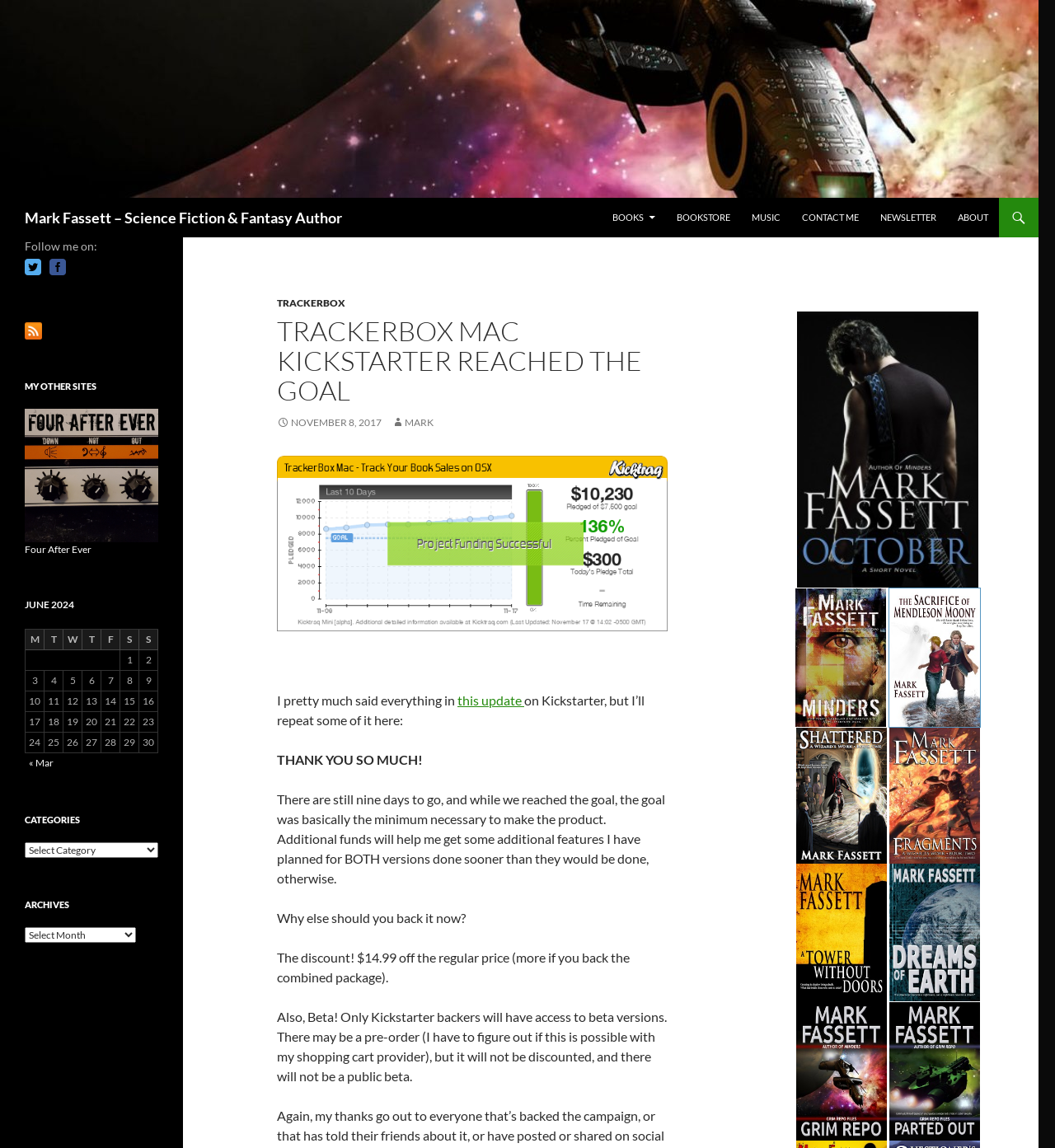What is the title of the blog post?
Refer to the image and give a detailed response to the question.

The title of the blog post can be found in the main content area of the webpage, where it says 'TRACKERBOX MAC KICKSTARTER REACHED THE GOAL' in a large font size.